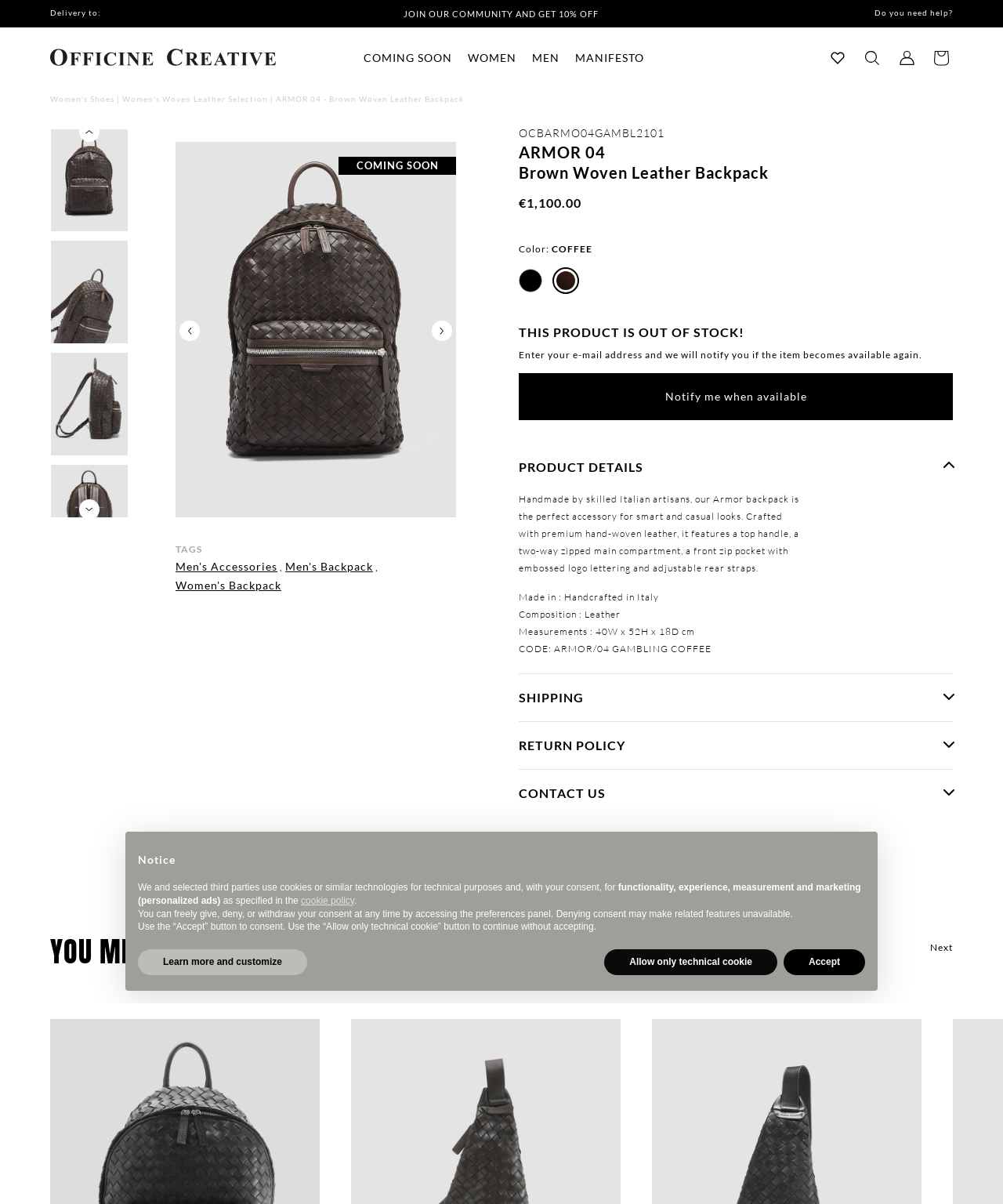Locate the UI element described by title="BLACK" and provide its bounding box coordinates. Use the format (top-left x, top-left y, bottom-right x, bottom-right y) with all values as floating point numbers between 0 and 1.

[0.517, 0.223, 0.541, 0.243]